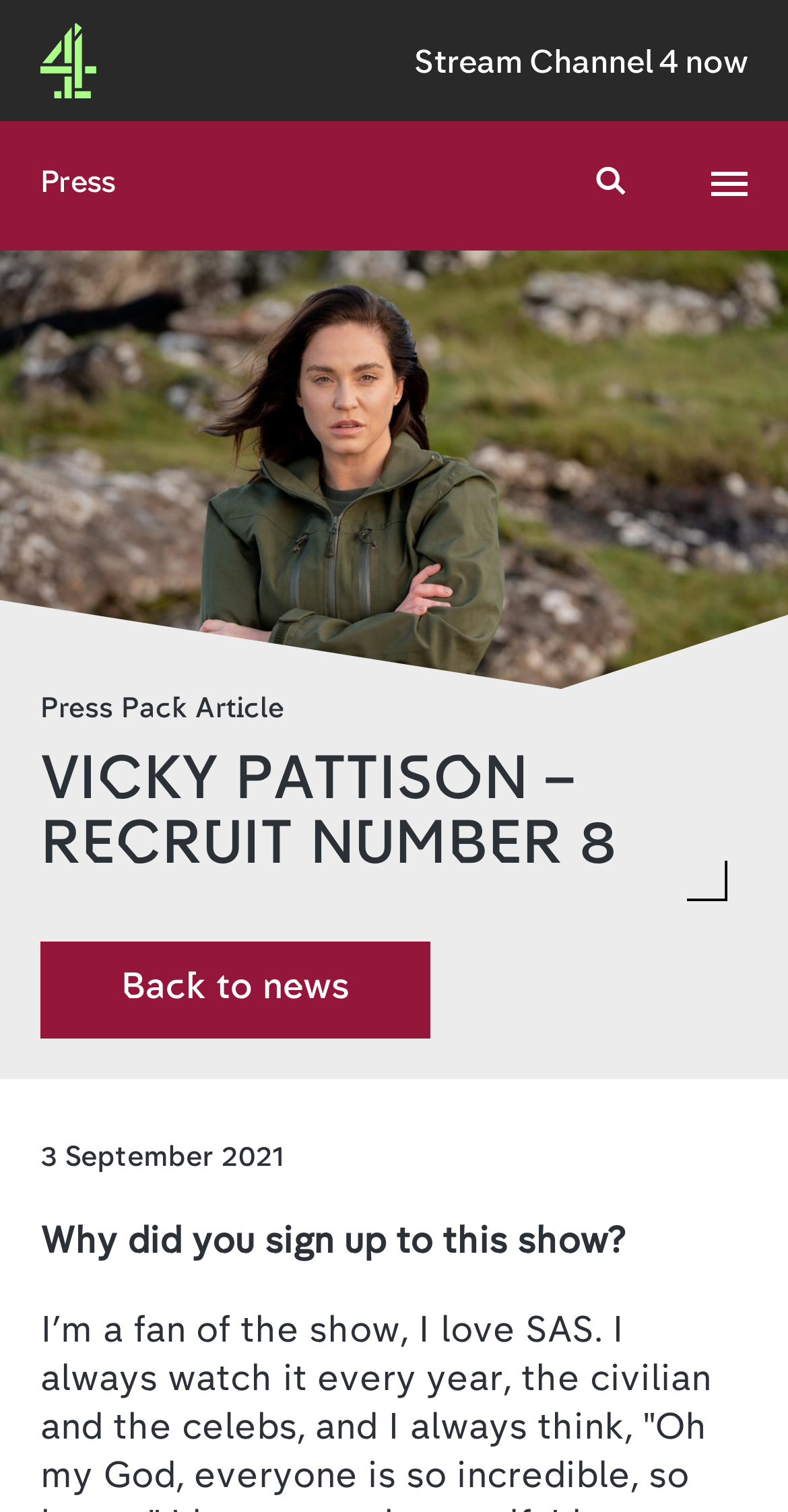Please determine the bounding box of the UI element that matches this description: Back to news. The coordinates should be given as (top-left x, top-left y, bottom-right x, bottom-right y), with all values between 0 and 1.

[0.051, 0.623, 0.546, 0.687]